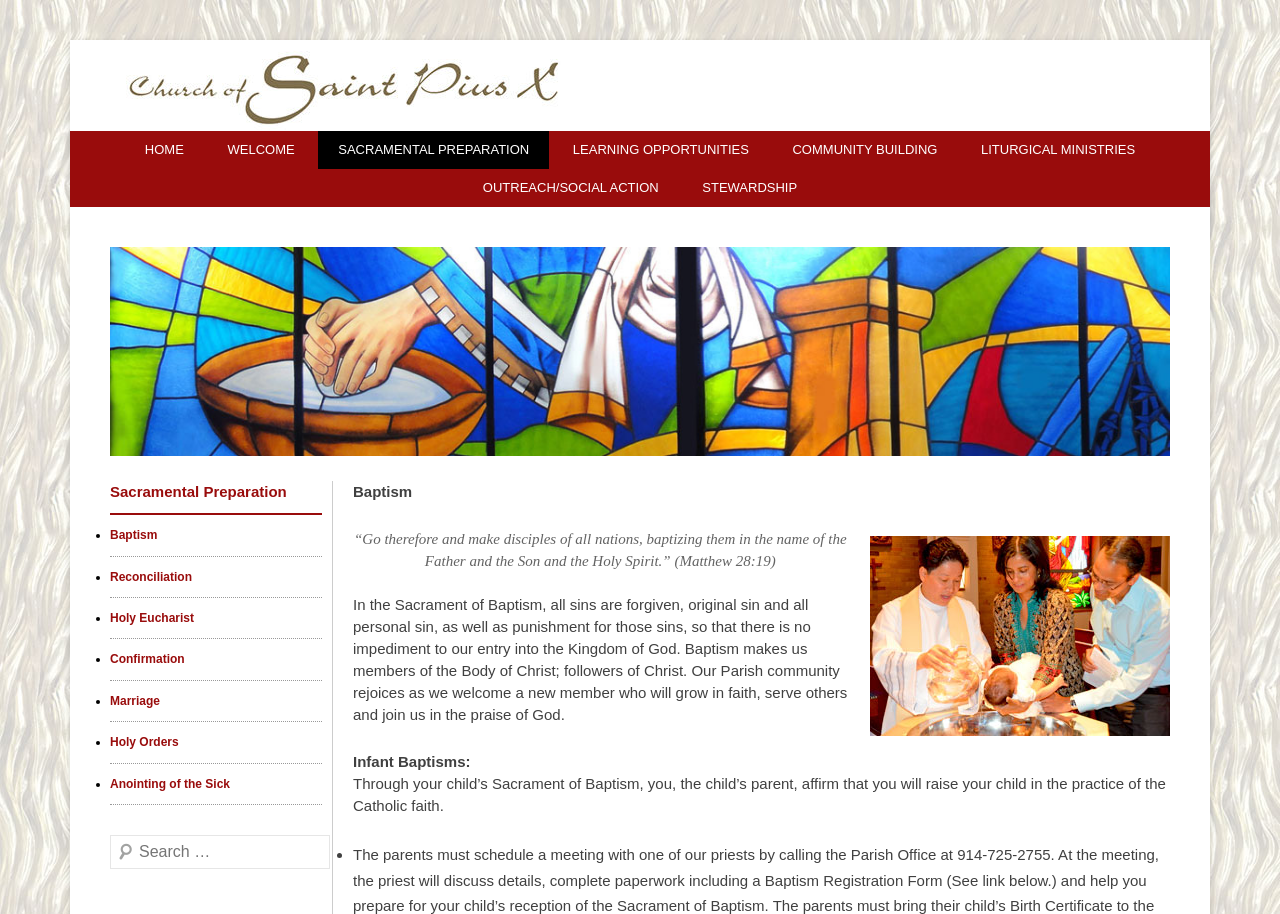Summarize the webpage with a detailed and informative caption.

The webpage is about Baptism in the Church of Saint Pius X, a Roman Catholic community in Scarsdale, NY. At the top left, there is a link to "Skip to content" and a logo of the church with the text "Church of Saint Pius X". Below the logo, there is a navigation menu with links to various sections of the website, including "HOME", "WELCOME", "SACRAMENTAL PREPARATION", and others.

On the left side, there is a section dedicated to Sacramental Preparation, which includes links to different sacraments such as Baptism, Reconciliation, Holy Eucharist, and others. Each link is preceded by a bullet point. Below this section, there is a search bar with a label "Search".

The main content of the webpage is about Baptism. There is a heading "Baptism" and a quote from Matthew 28:19. Below the quote, there is a paragraph explaining the significance of Baptism in the Catholic faith. The text describes how Baptism forgives all sins, makes us members of the Body of Christ, and allows us to grow in faith and serve others.

Further down, there is a section about Infant Baptisms, which explains the role of parents in raising their child in the Catholic faith. The text is accompanied by a small image related to Baptism.